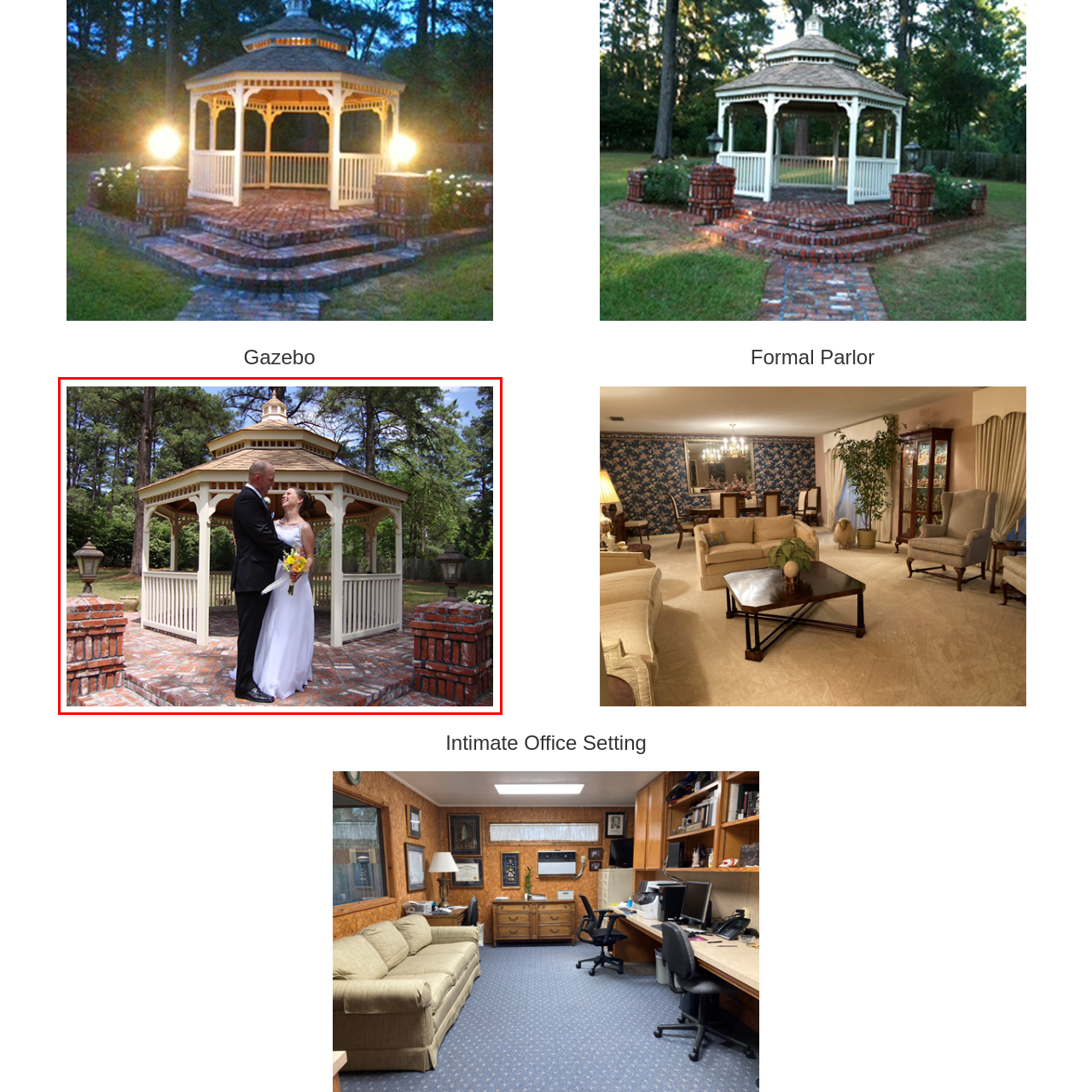Notice the image within the red frame, What type of flowers is the bride holding?
 Your response should be a single word or phrase.

Yellow flowers